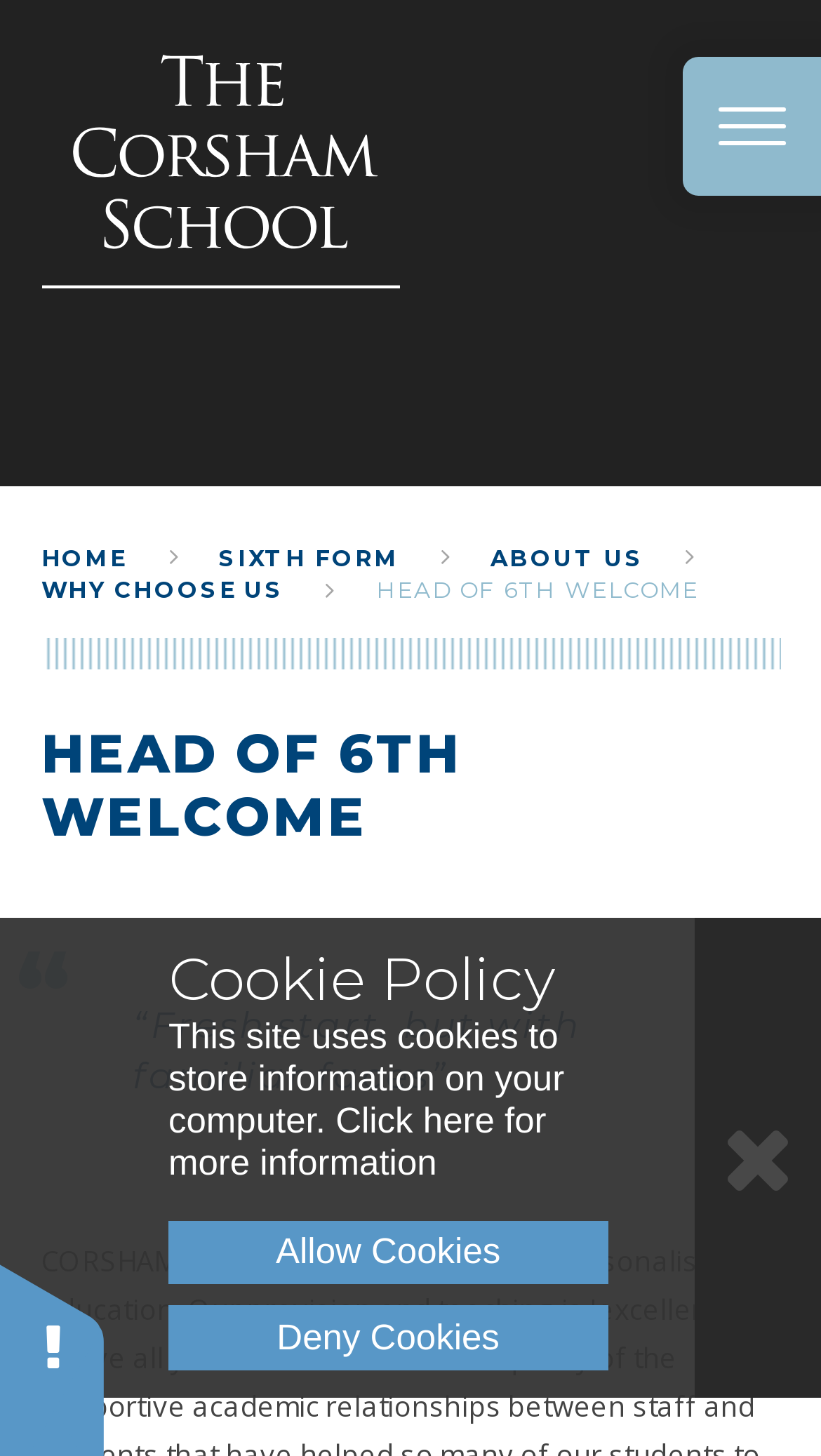What is the quote on the page about?
Please respond to the question with a detailed and well-explained answer.

The quote on the page is 'Fresh start, but with familiar faces', which is a blockquote on the page, suggesting that it is a message from the head of 6th form.